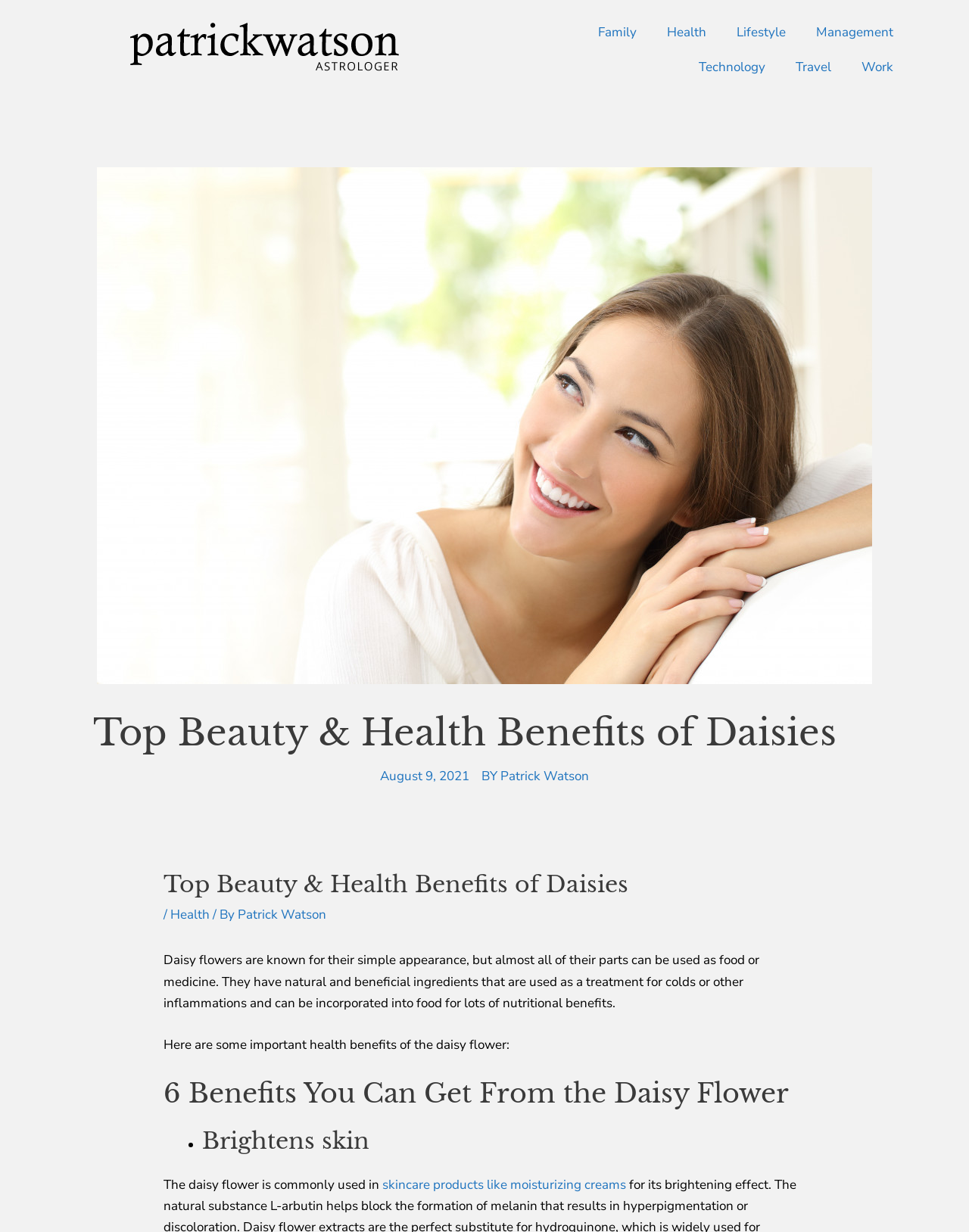What is the author of the article?
Please utilize the information in the image to give a detailed response to the question.

The author of the article is mentioned in the byline section, which says 'BY Patrick Watson'. This section is located below the title of the article.